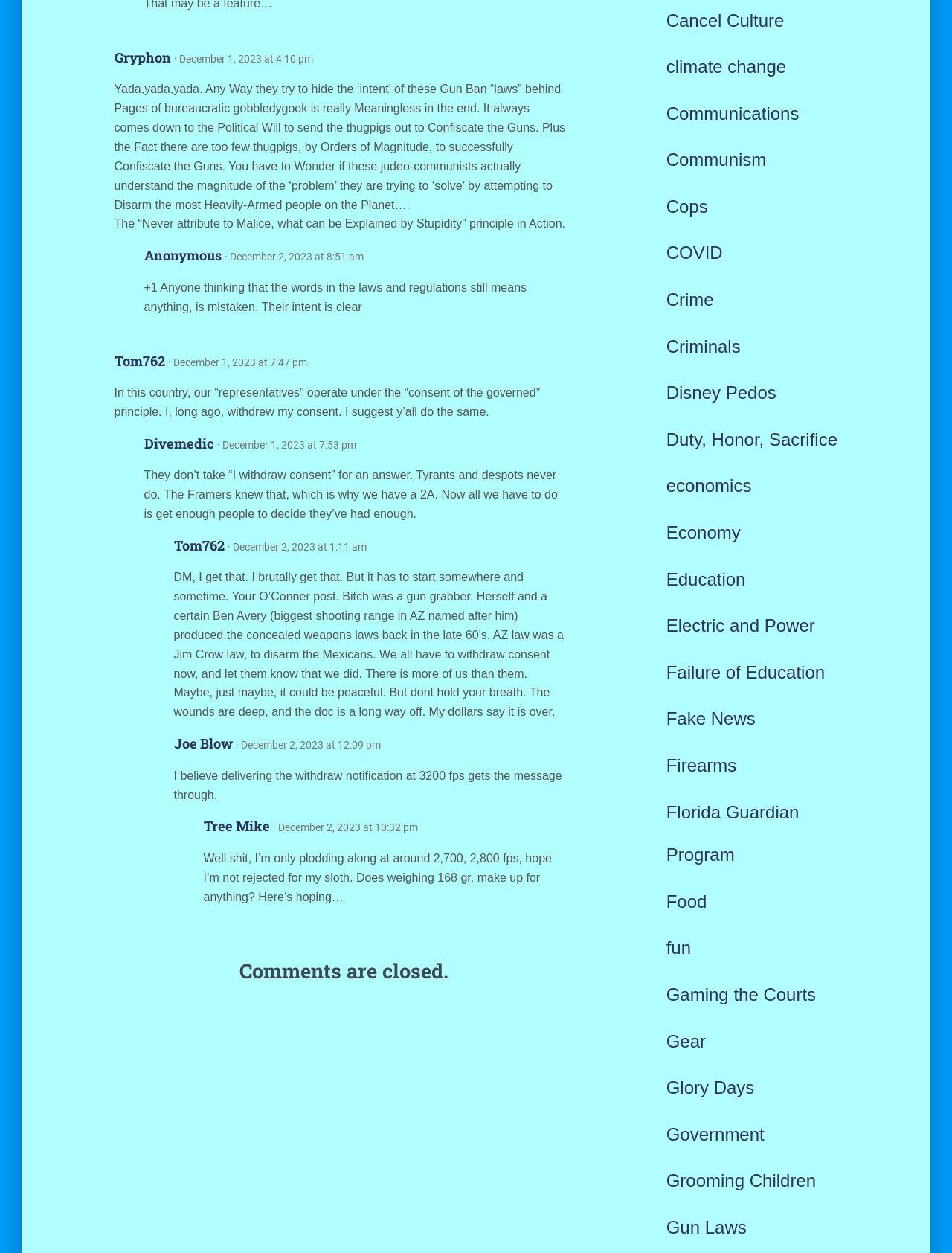Please give the bounding box coordinates of the area that should be clicked to fulfill the following instruction: "Click on 'Cancel Culture'". The coordinates should be in the format of four float numbers from 0 to 1, i.e., [left, top, right, bottom].

[0.7, 0.008, 0.824, 0.024]